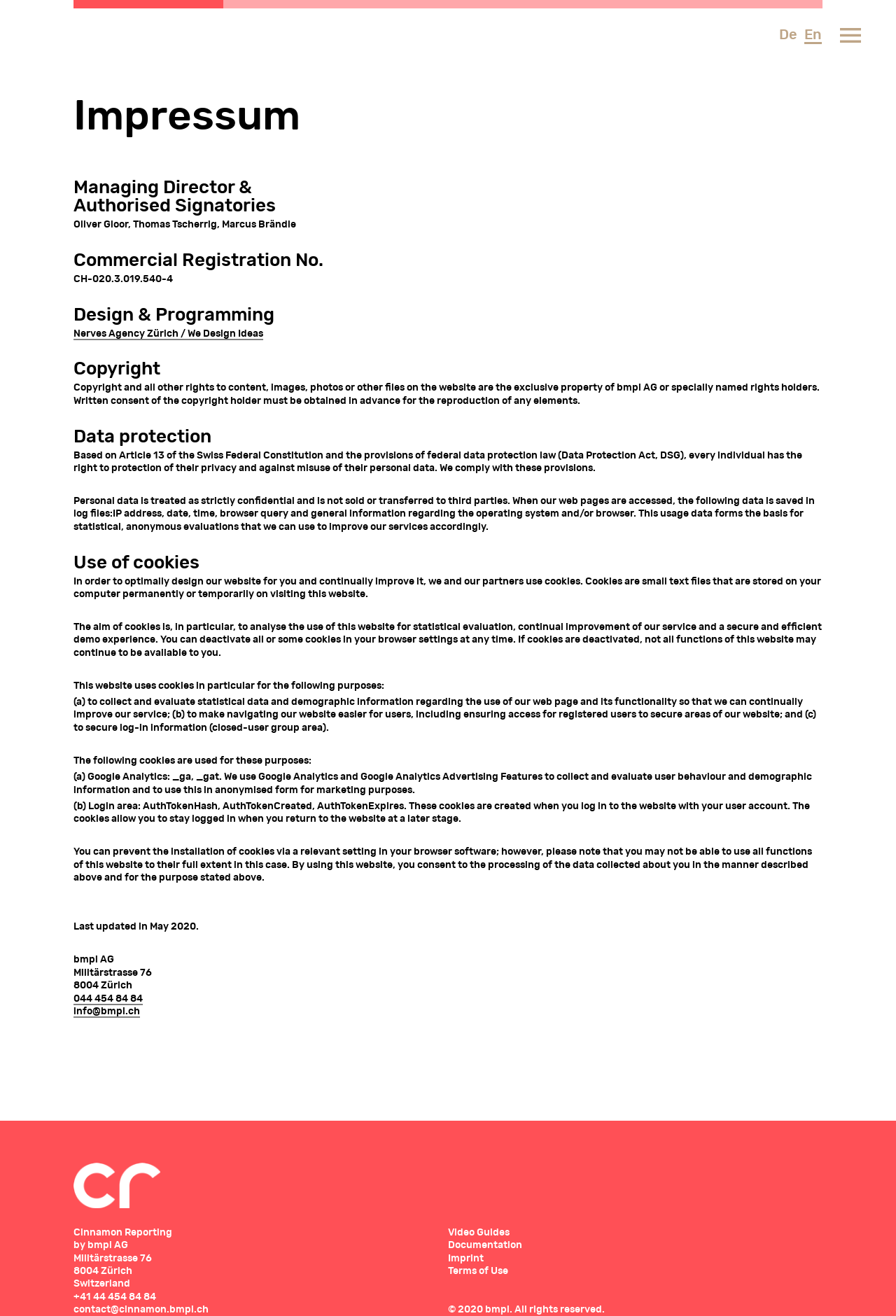Answer the following in one word or a short phrase: 
What is the phone number of the company?

+41 44 454 84 84